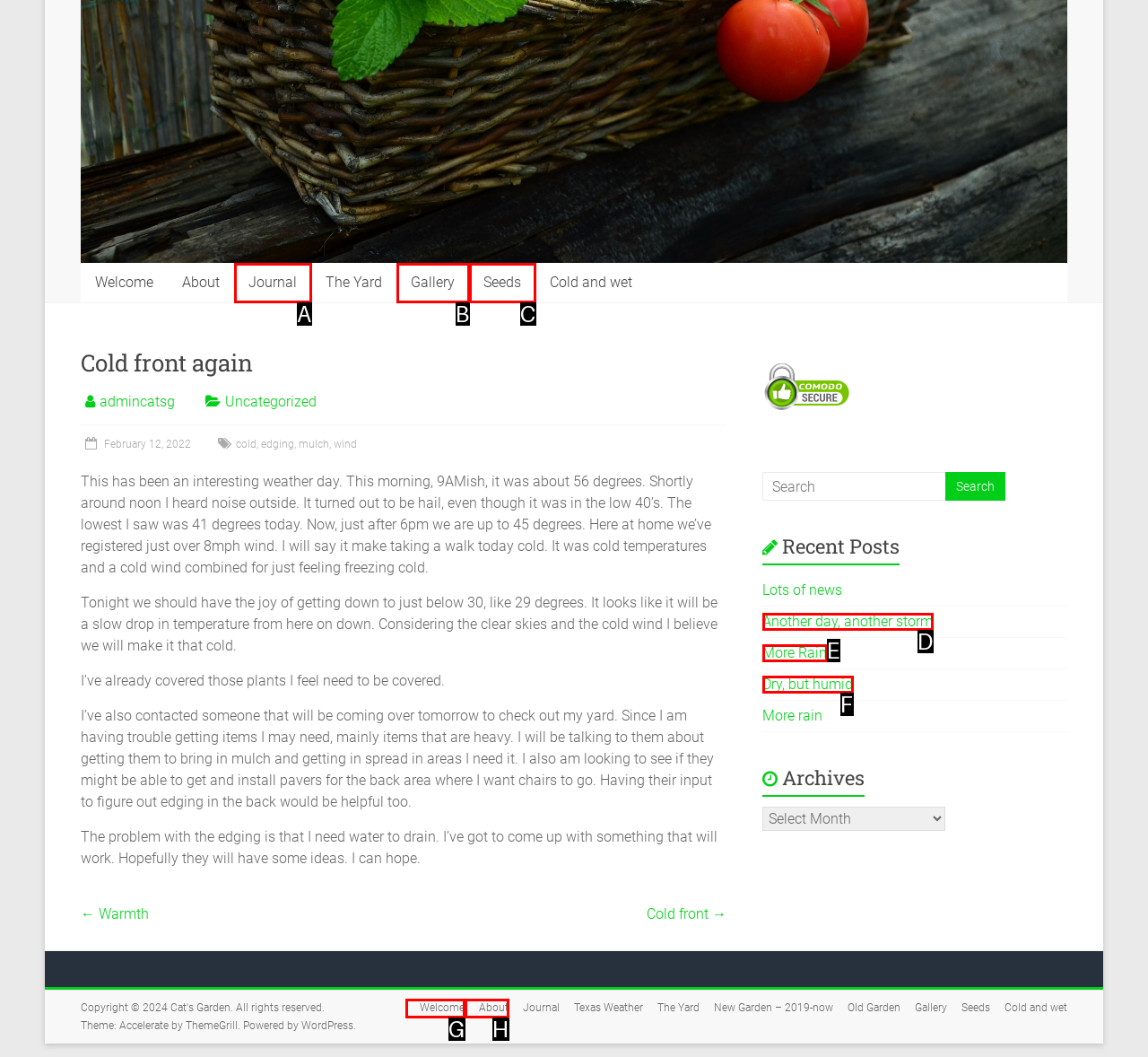Identify the letter of the UI element that fits the description: Events
Respond with the letter of the option directly.

None